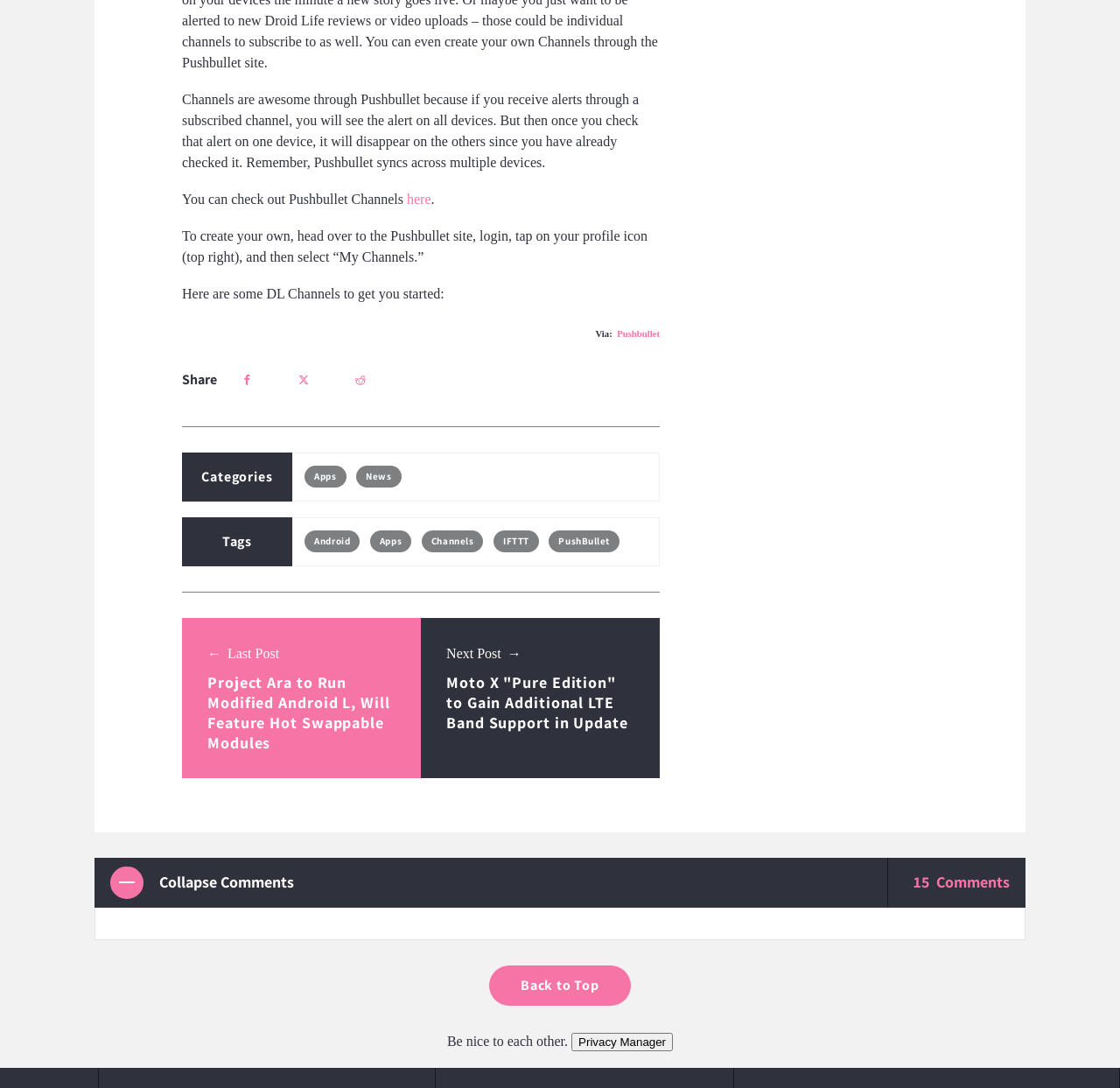Using the description "Pushbullet", locate and provide the bounding box of the UI element.

[0.551, 0.301, 0.589, 0.311]